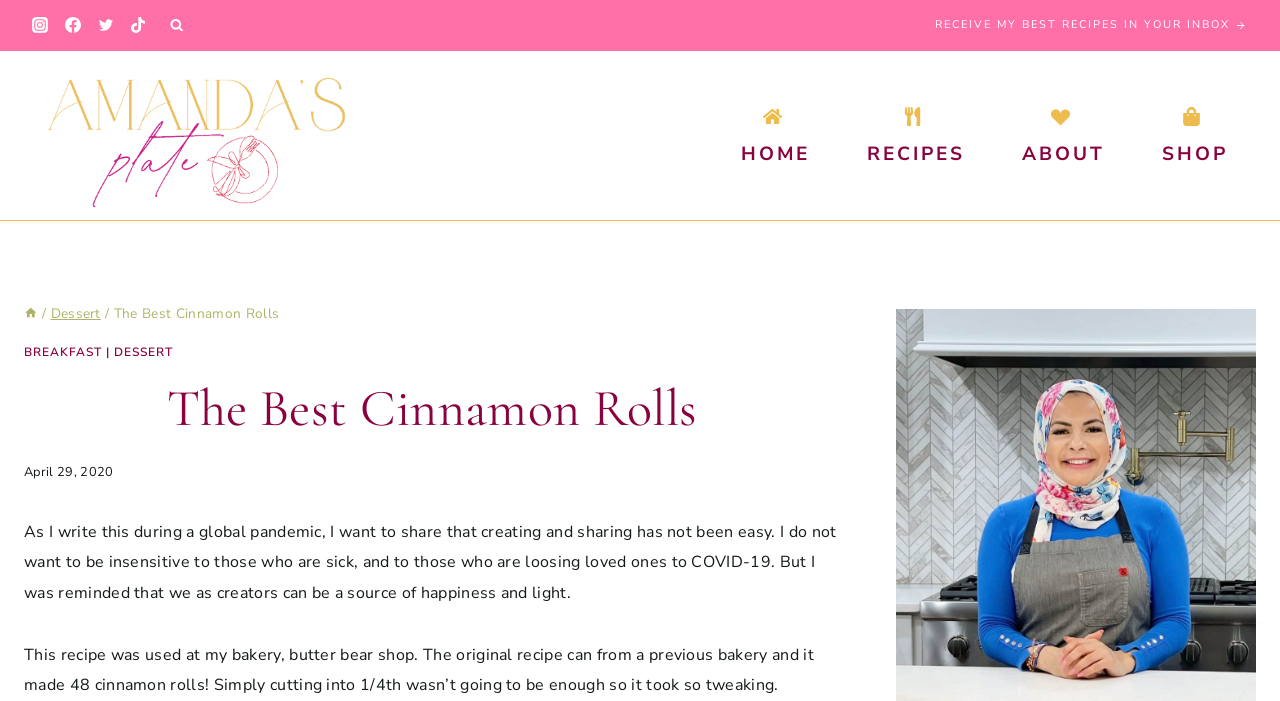Please identify the bounding box coordinates of the region to click in order to complete the task: "Follow on Instagram". The coordinates must be four float numbers between 0 and 1, specified as [left, top, right, bottom].

[0.019, 0.013, 0.044, 0.058]